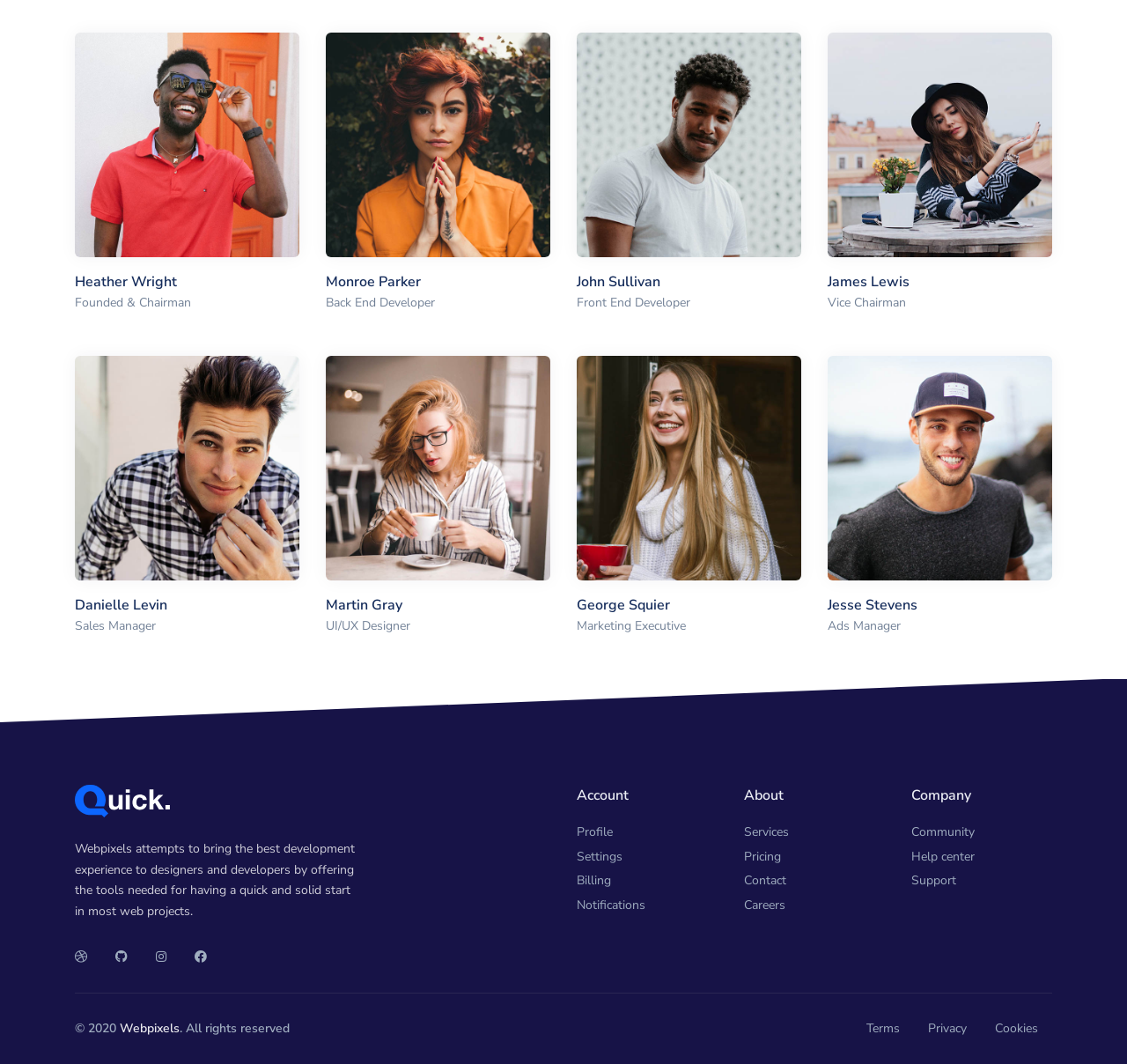Determine the coordinates of the bounding box that should be clicked to complete the instruction: "Check the company's community page". The coordinates should be represented by four float numbers between 0 and 1: [left, top, right, bottom].

[0.809, 0.771, 0.865, 0.794]